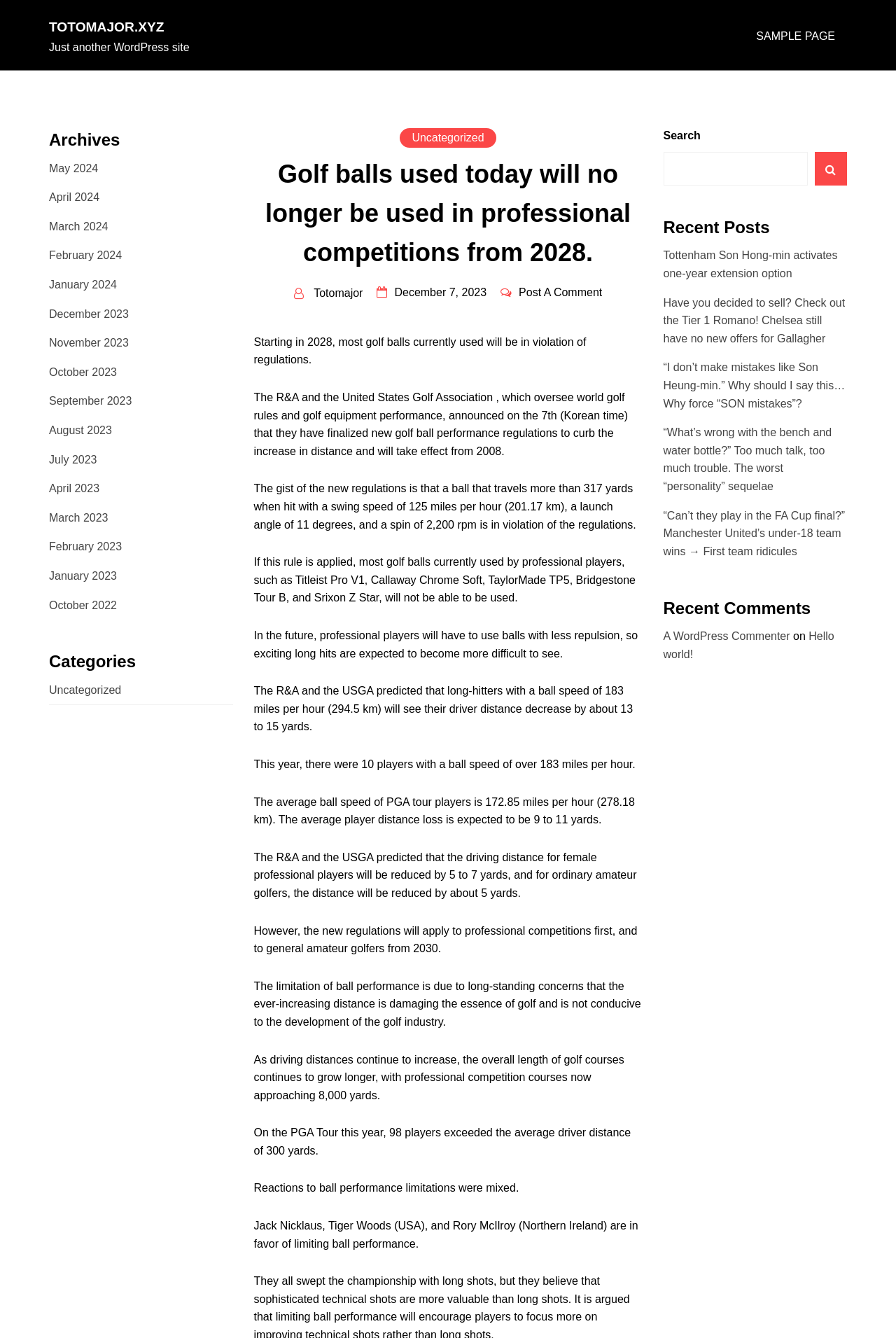Can you identify the bounding box coordinates of the clickable region needed to carry out this instruction: 'Click on SAMPLE PAGE'? The coordinates should be four float numbers within the range of 0 to 1, stated as [left, top, right, bottom].

[0.831, 0.023, 0.945, 0.031]